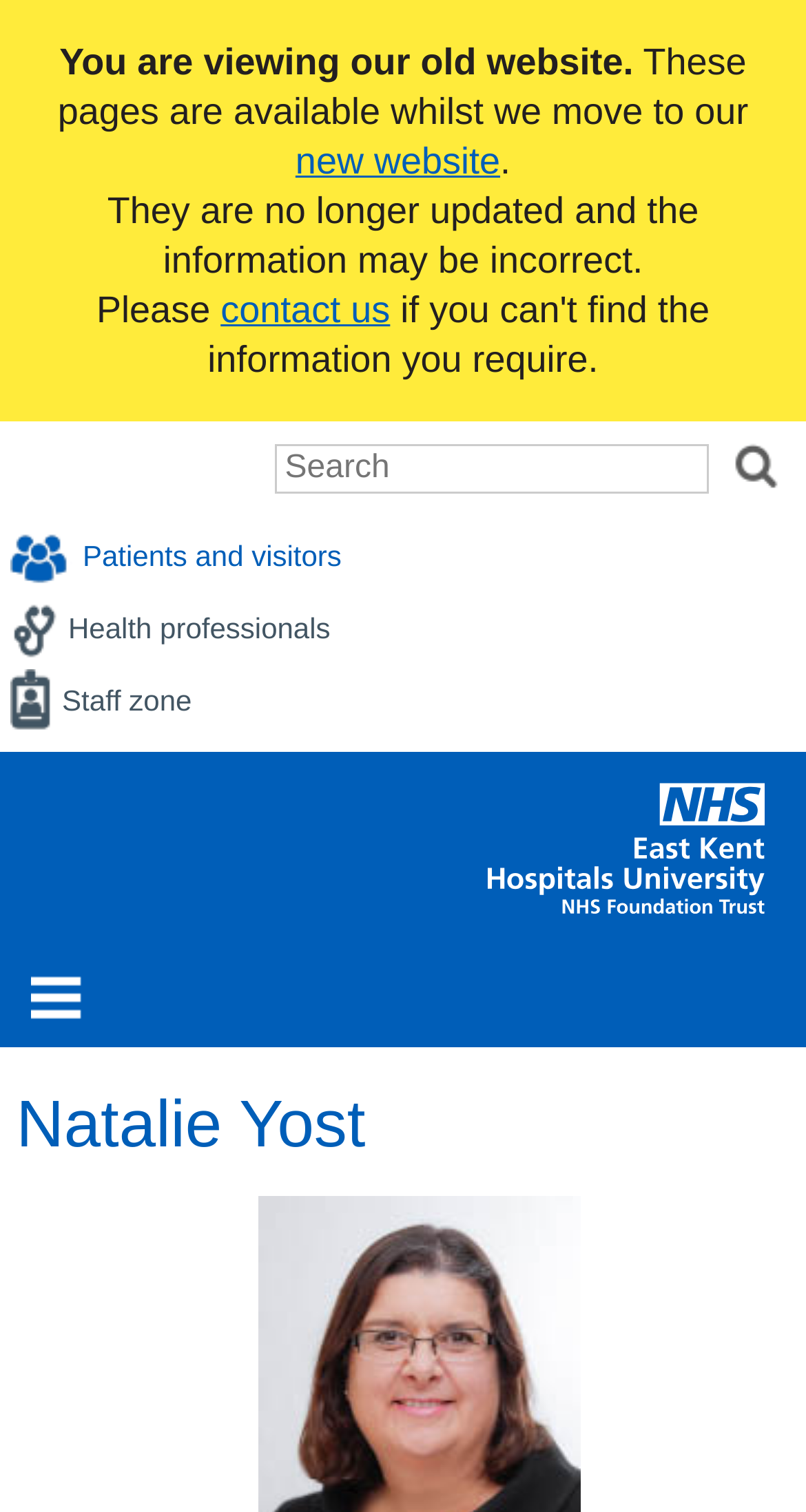What is the name of the person featured on the webpage?
Give a one-word or short-phrase answer derived from the screenshot.

Natalie Yost